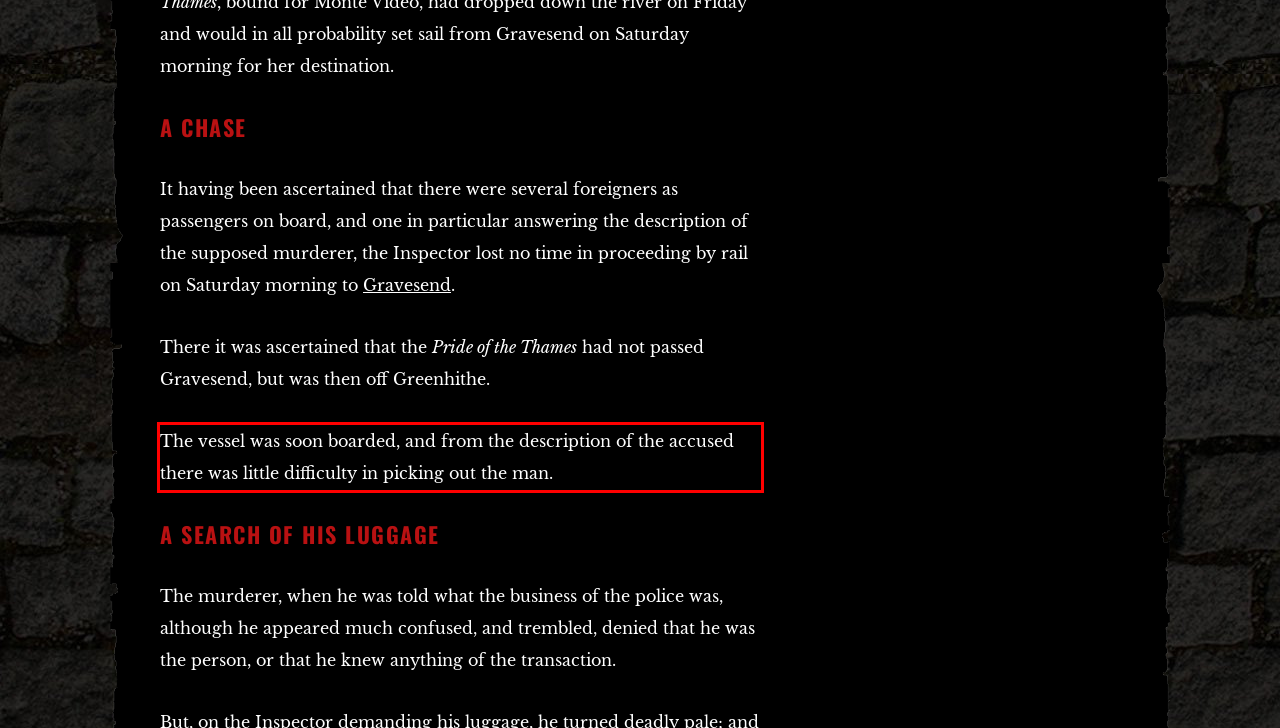Look at the screenshot of the webpage, locate the red rectangle bounding box, and generate the text content that it contains.

The vessel was soon boarded, and from the description of the accused there was little difficulty in picking out the man.